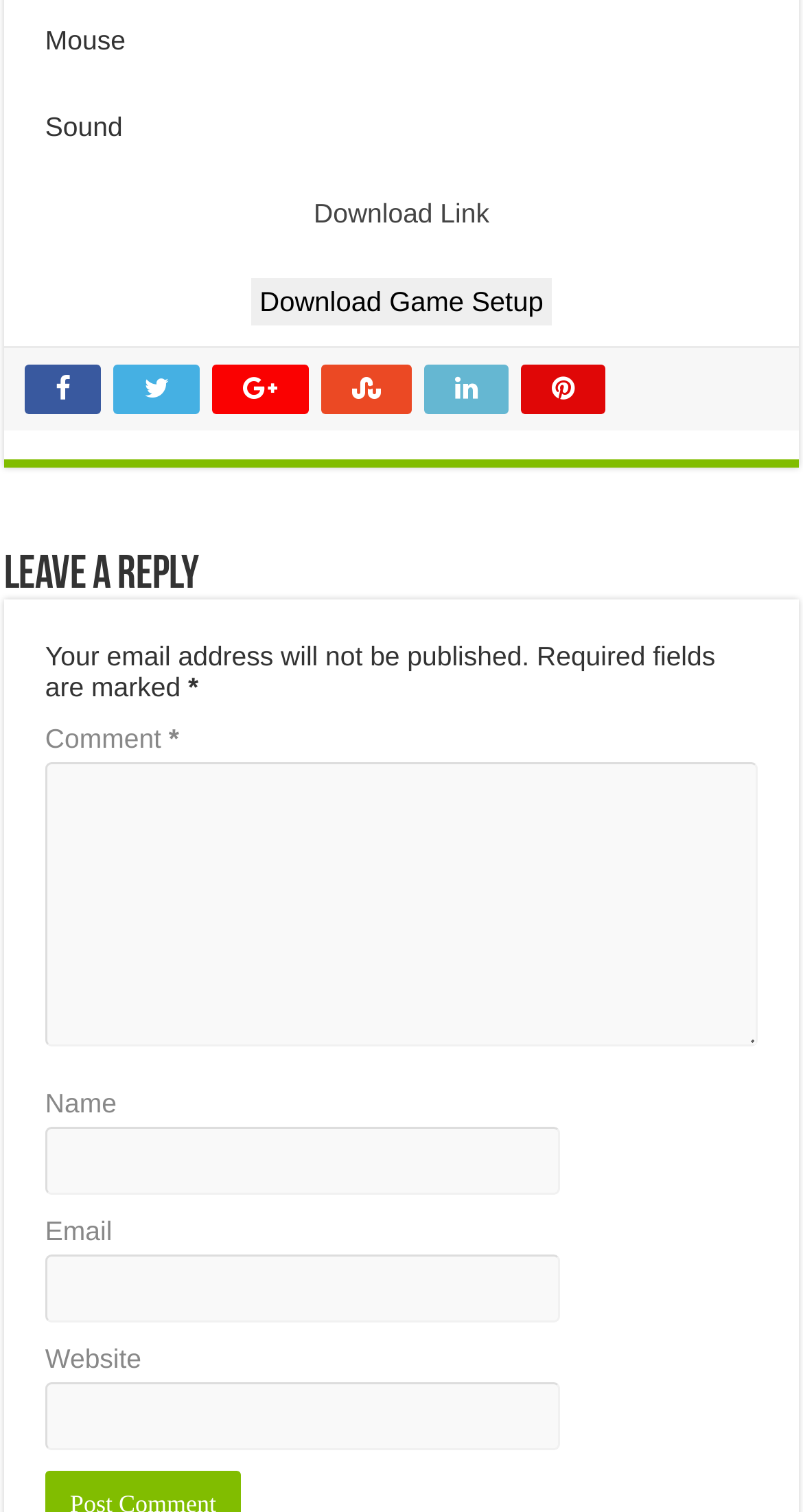Locate the bounding box coordinates of the area where you should click to accomplish the instruction: "Enter a comment".

[0.056, 0.504, 0.944, 0.692]